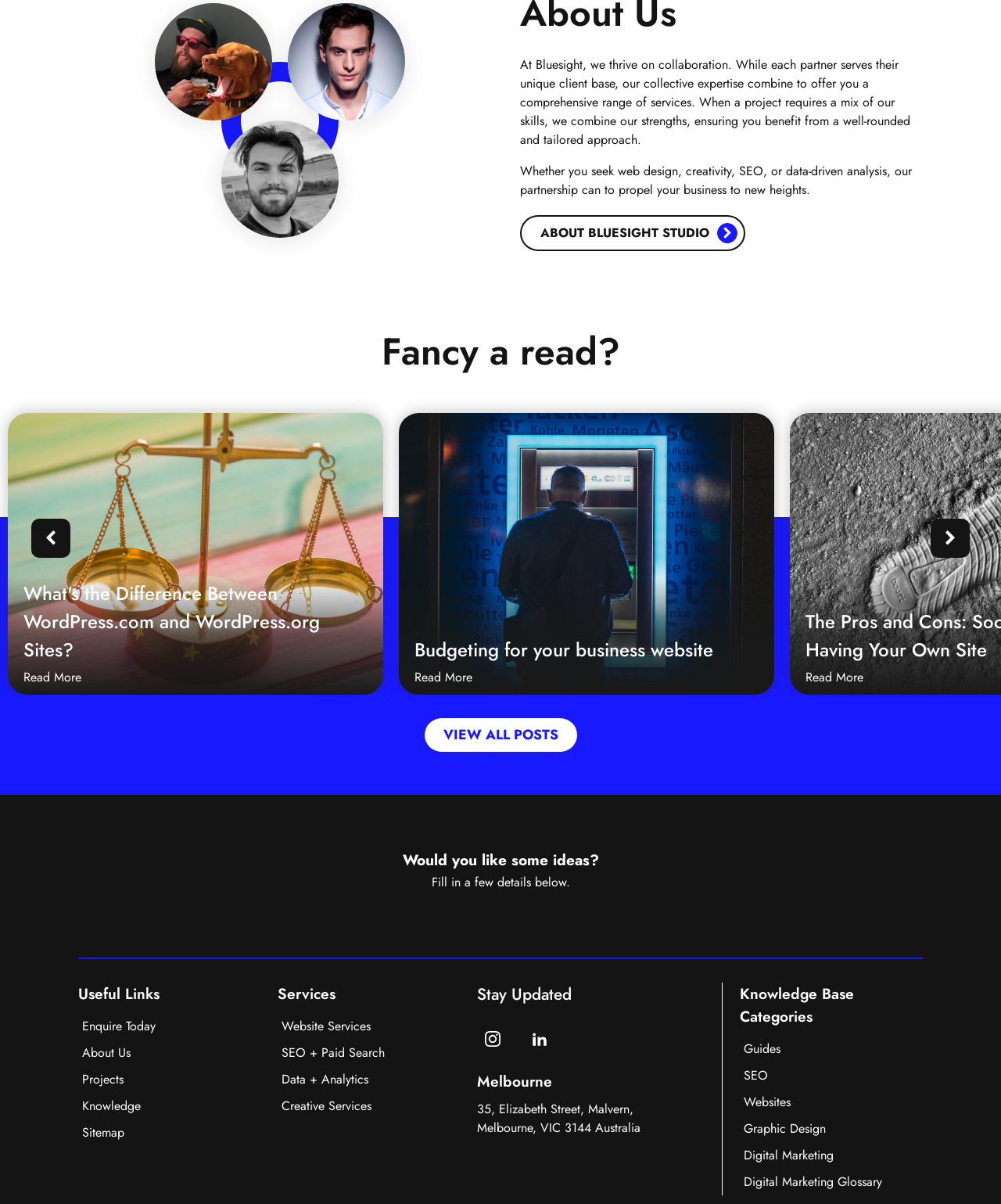How many links are there in the 'Useful Links' section?
Please give a detailed answer to the question using the information shown in the image.

By examining the links under the 'Useful Links' heading, I count 5 links: 'Enquire Today', 'About Us', 'Projects', 'Knowledge', and 'Sitemap'.